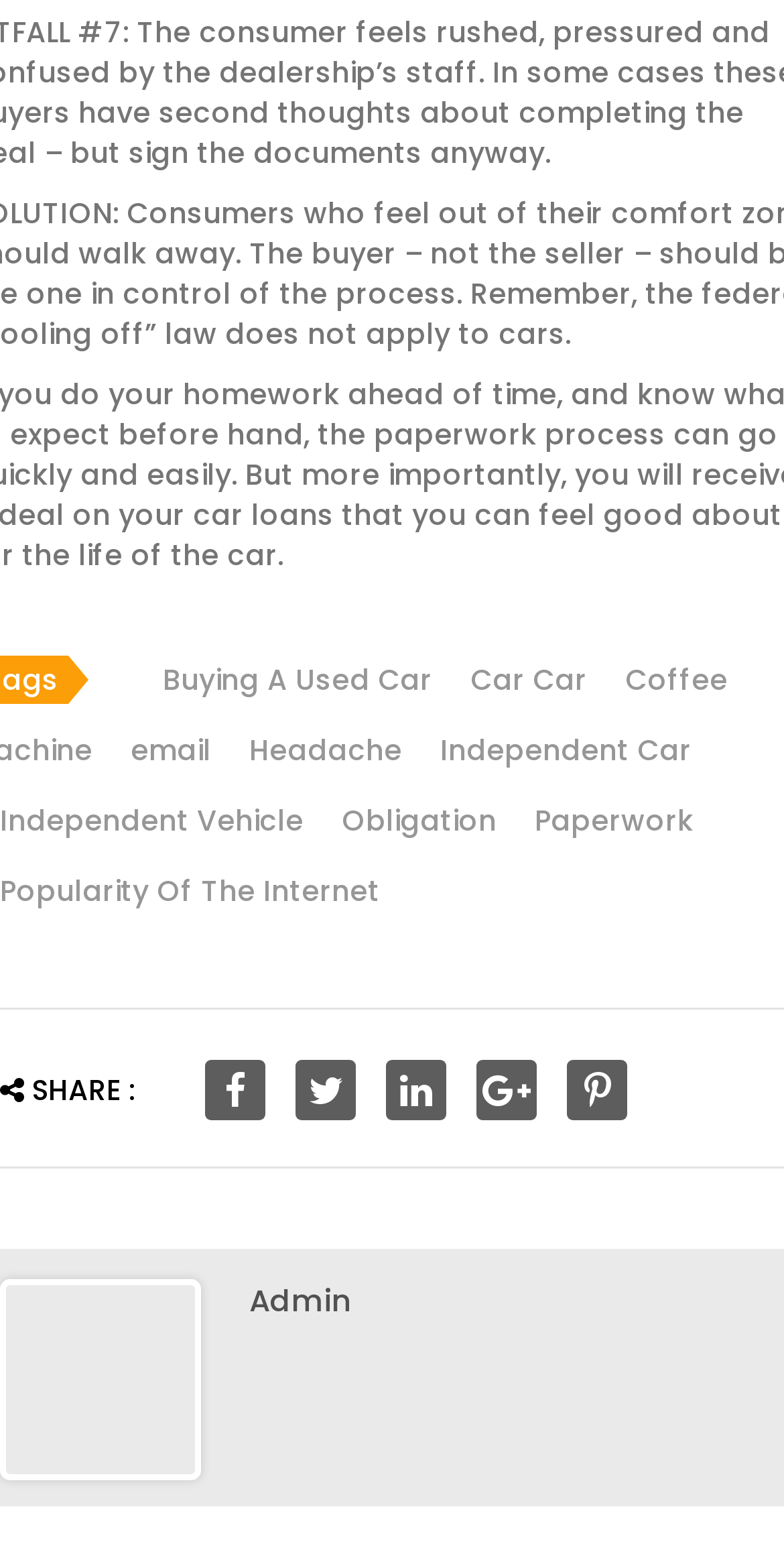Identify the bounding box coordinates of the clickable section necessary to follow the following instruction: "Click on 'Buying A Used Car'". The coordinates should be presented as four float numbers from 0 to 1, i.e., [left, top, right, bottom].

[0.169, 0.422, 0.551, 0.448]